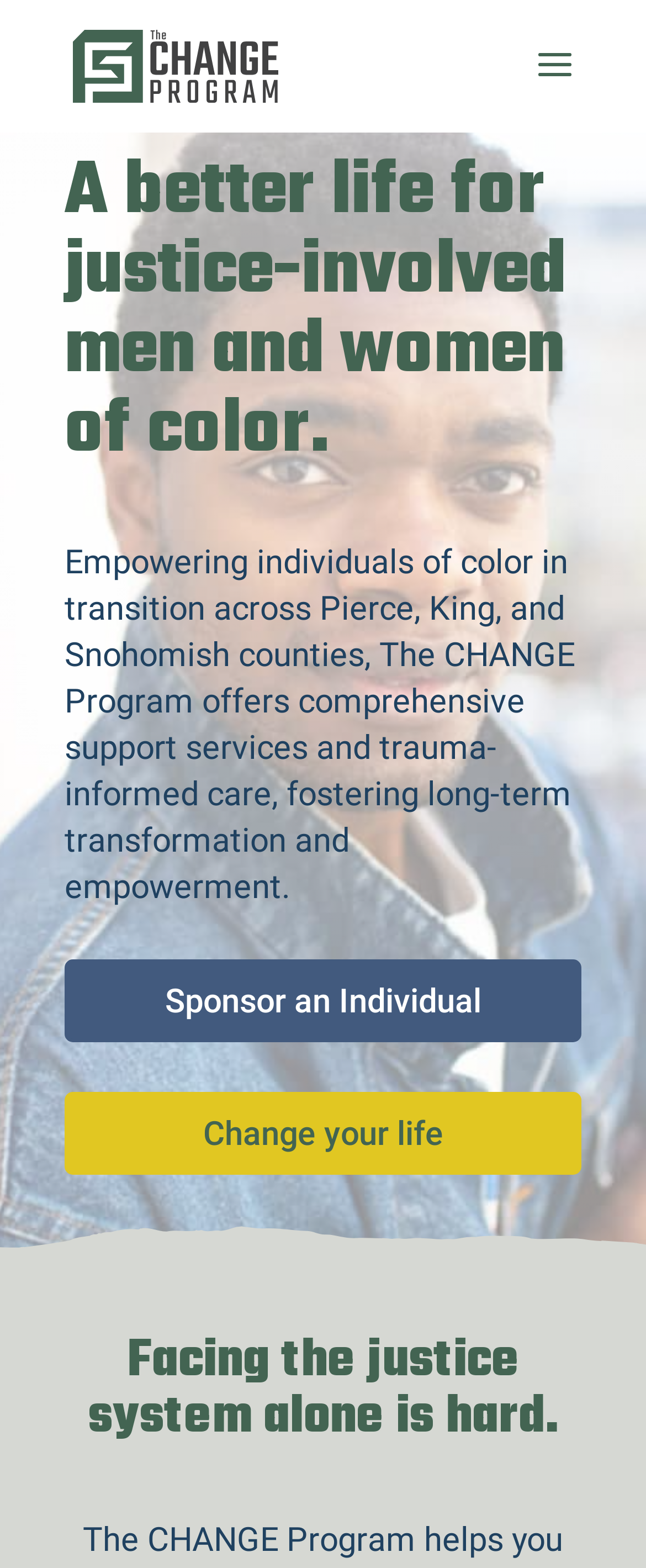What is the theme of the image at the top of the webpage?
Answer the question with just one word or phrase using the image.

The CHANGE Program